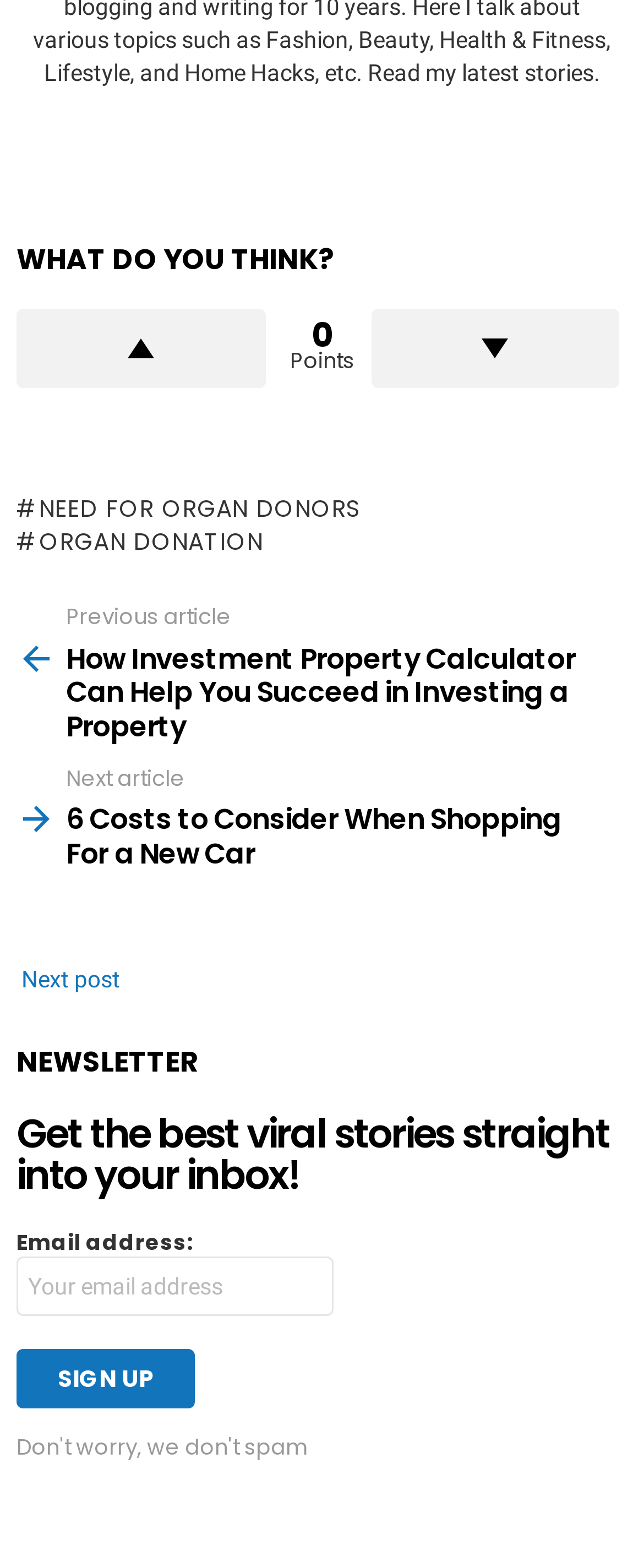Find and indicate the bounding box coordinates of the region you should select to follow the given instruction: "Upvote".

[0.026, 0.197, 0.412, 0.248]